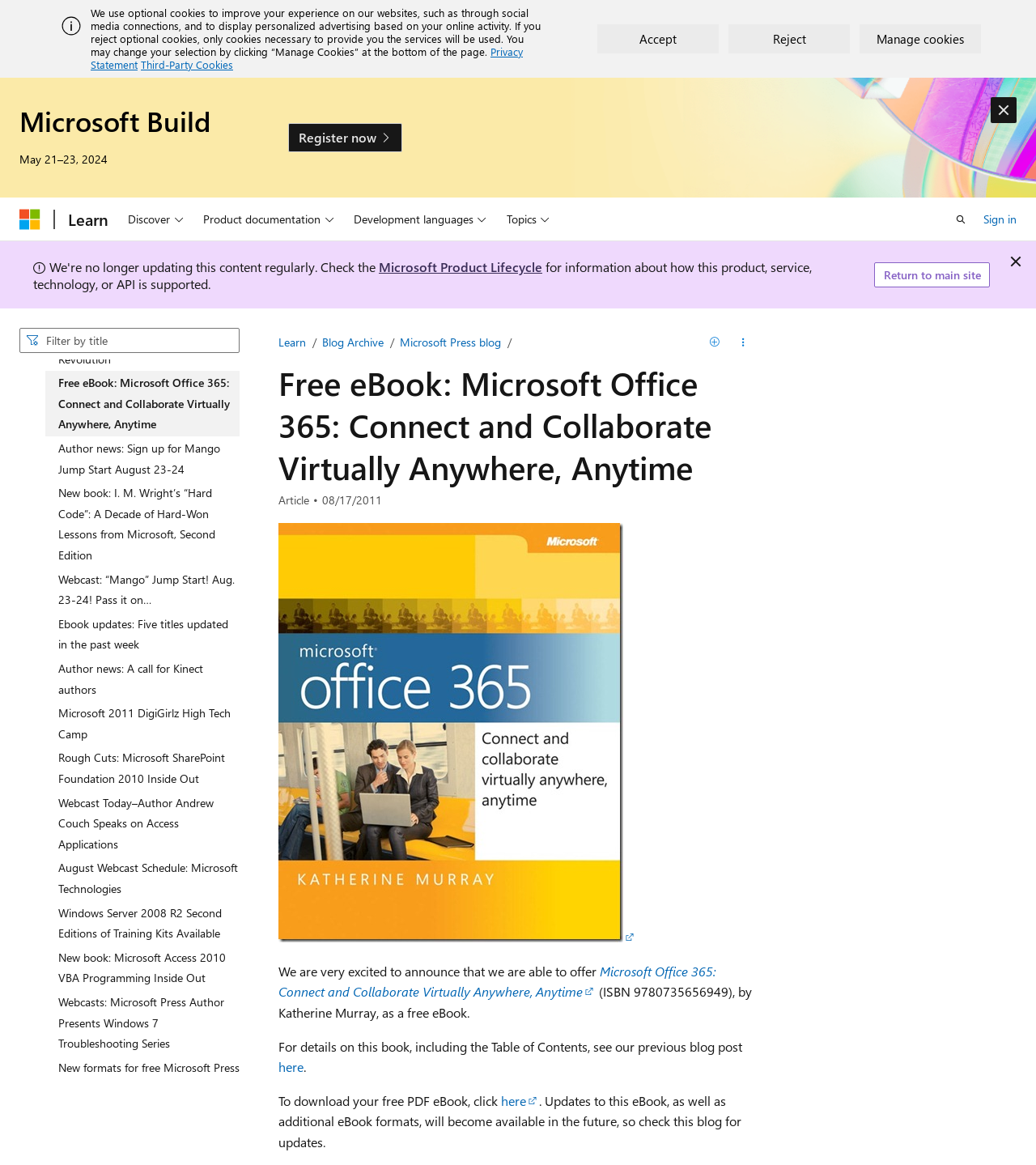Analyze the image and deliver a detailed answer to the question: What is the format of the eBook that can be downloaded?

I found the answer by reading the static text 'To download your free PDF eBook, click' which explicitly states the format of the eBook.